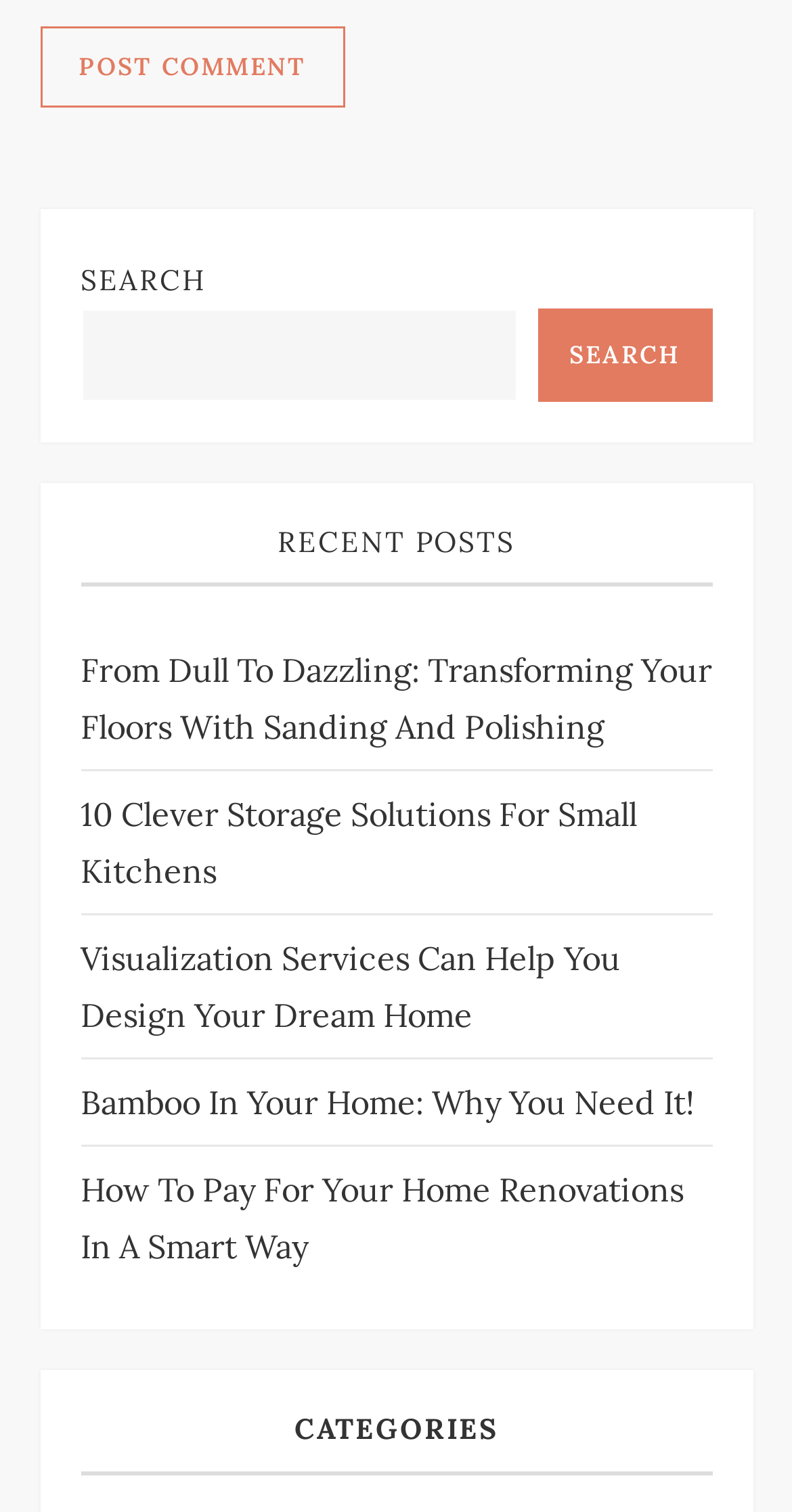Show the bounding box coordinates of the region that should be clicked to follow the instruction: "post a comment."

[0.05, 0.017, 0.436, 0.071]